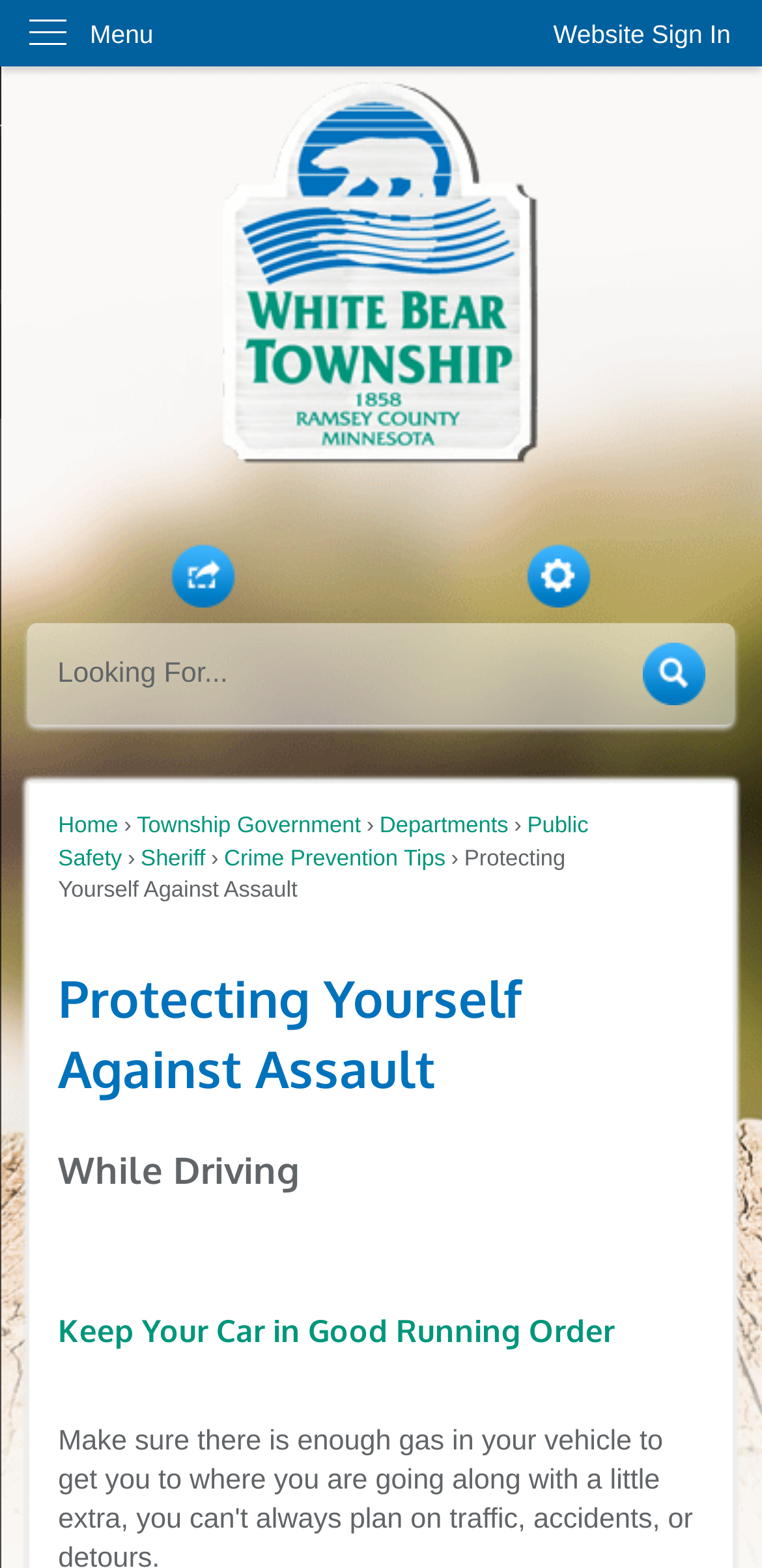Please identify the bounding box coordinates of the clickable element to fulfill the following instruction: "Search for something". The coordinates should be four float numbers between 0 and 1, i.e., [left, top, right, bottom].

[0.037, 0.398, 0.963, 0.462]